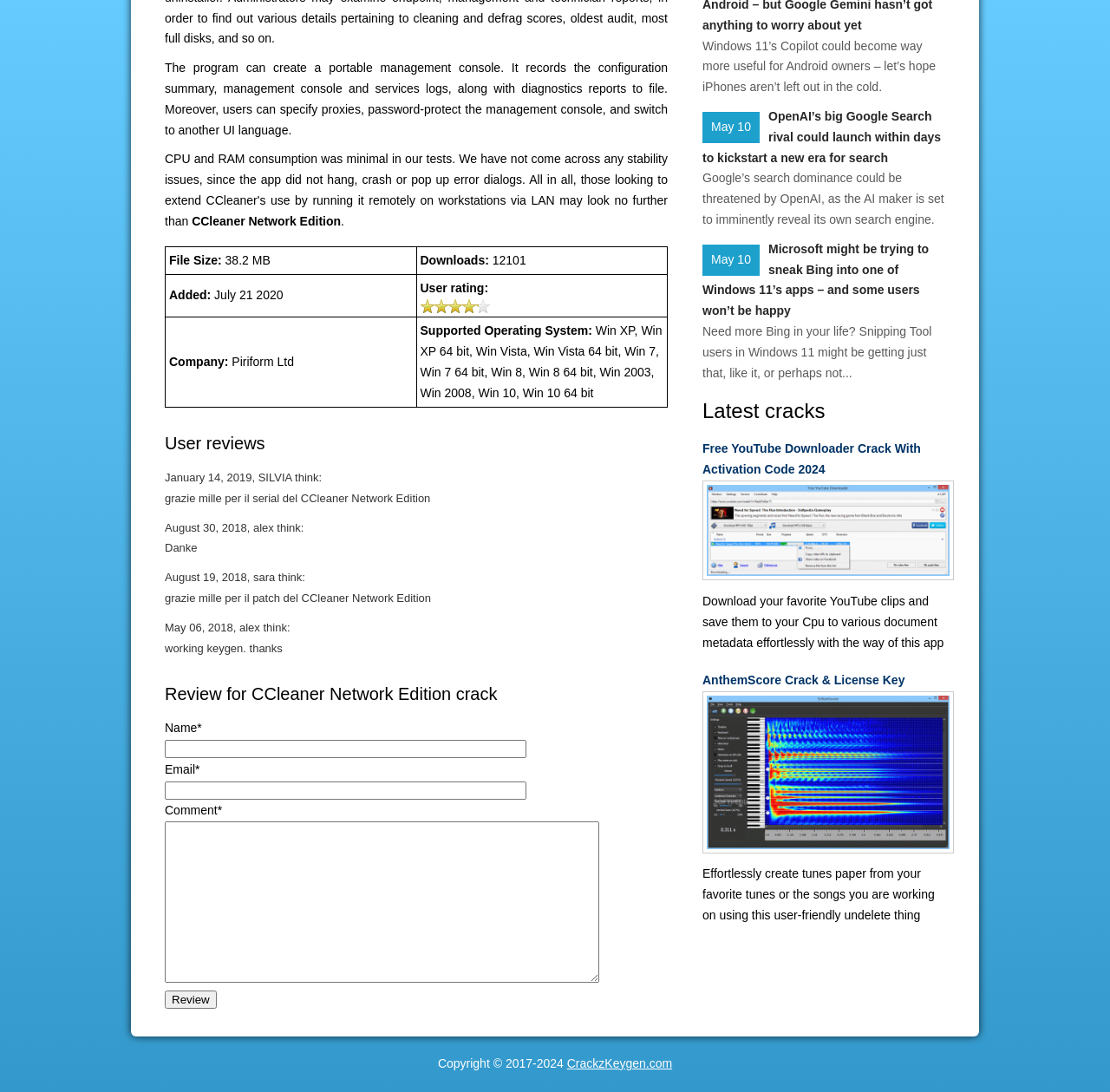Please pinpoint the bounding box coordinates for the region I should click to adhere to this instruction: "Download Free YouTube Downloader Crack".

[0.633, 0.402, 0.852, 0.44]